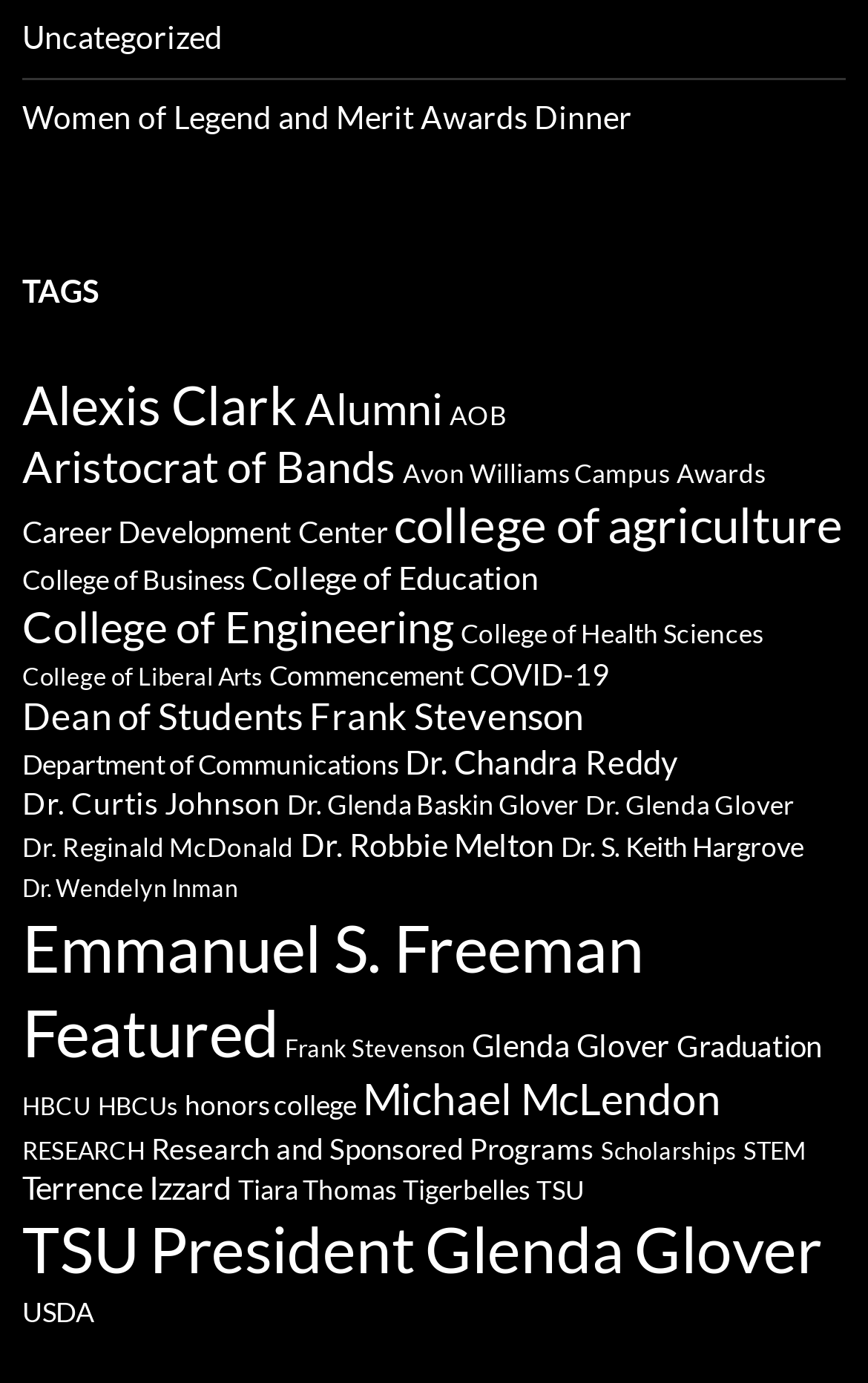How many items are associated with the 'College of Agriculture' tag?
Please give a detailed and elaborate answer to the question based on the image.

I found the link 'college of agriculture' under the 'Tags' navigation element and saw that it has 96 items associated with it.